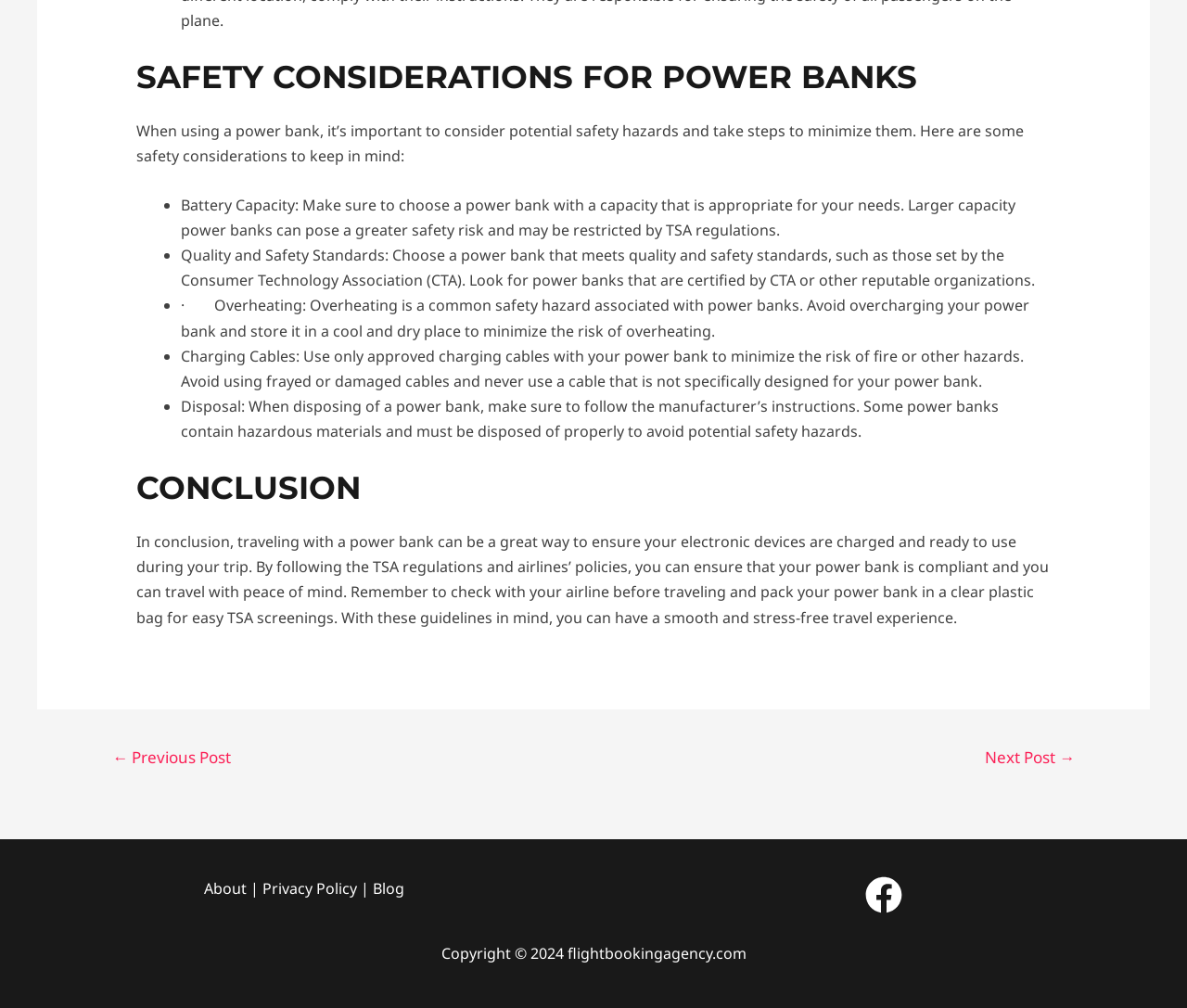What is the purpose of the 'Footer Widget 1' section?
Look at the screenshot and give a one-word or phrase answer.

To provide links to other pages